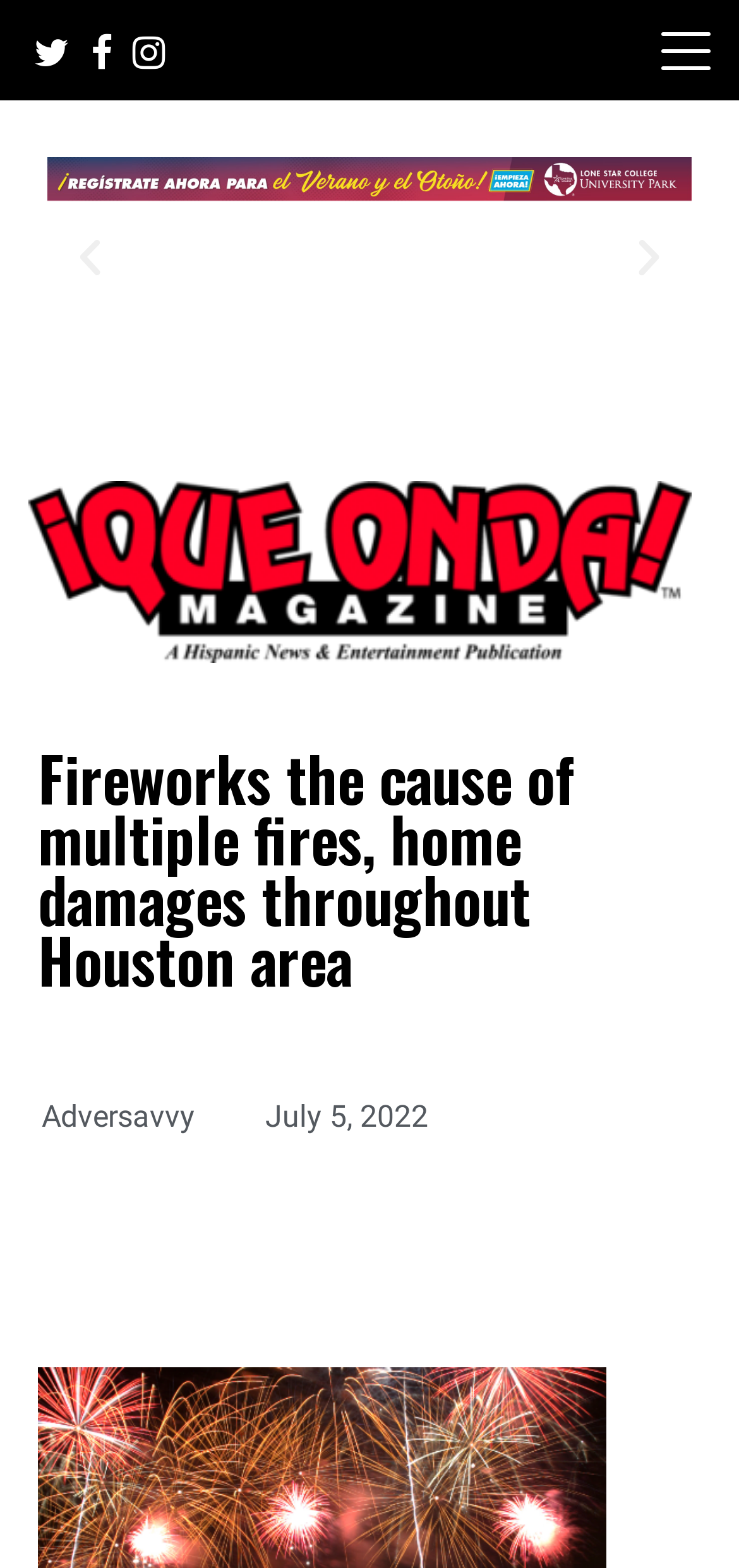Write a detailed summary of the webpage.

The webpage appears to be a news article from ¡Que Onda Magazine! about multiple fires and home damages in the Houston area caused by Fourth of July fireworks. 

At the top of the page, there are four links aligned horizontally, followed by a carousel with horizontal scrolling functionality. The carousel takes up most of the width of the page and is positioned near the top. It contains an image with a caption, and there are navigation buttons to move to the previous or next slide.

Below the carousel, there is a large link with the magazine's name, ¡Que Onda Magazine!, accompanied by an image. To the right of this link, there is another link with the same magazine name.

The main article's title, "Fireworks the cause of multiple fires, home damages throughout Houston area", is a prominent heading positioned below the carousel. 

Further down, there are two links, one to "Adversavvy" and another with the date "July 5, 2022", which is also marked as a time element.